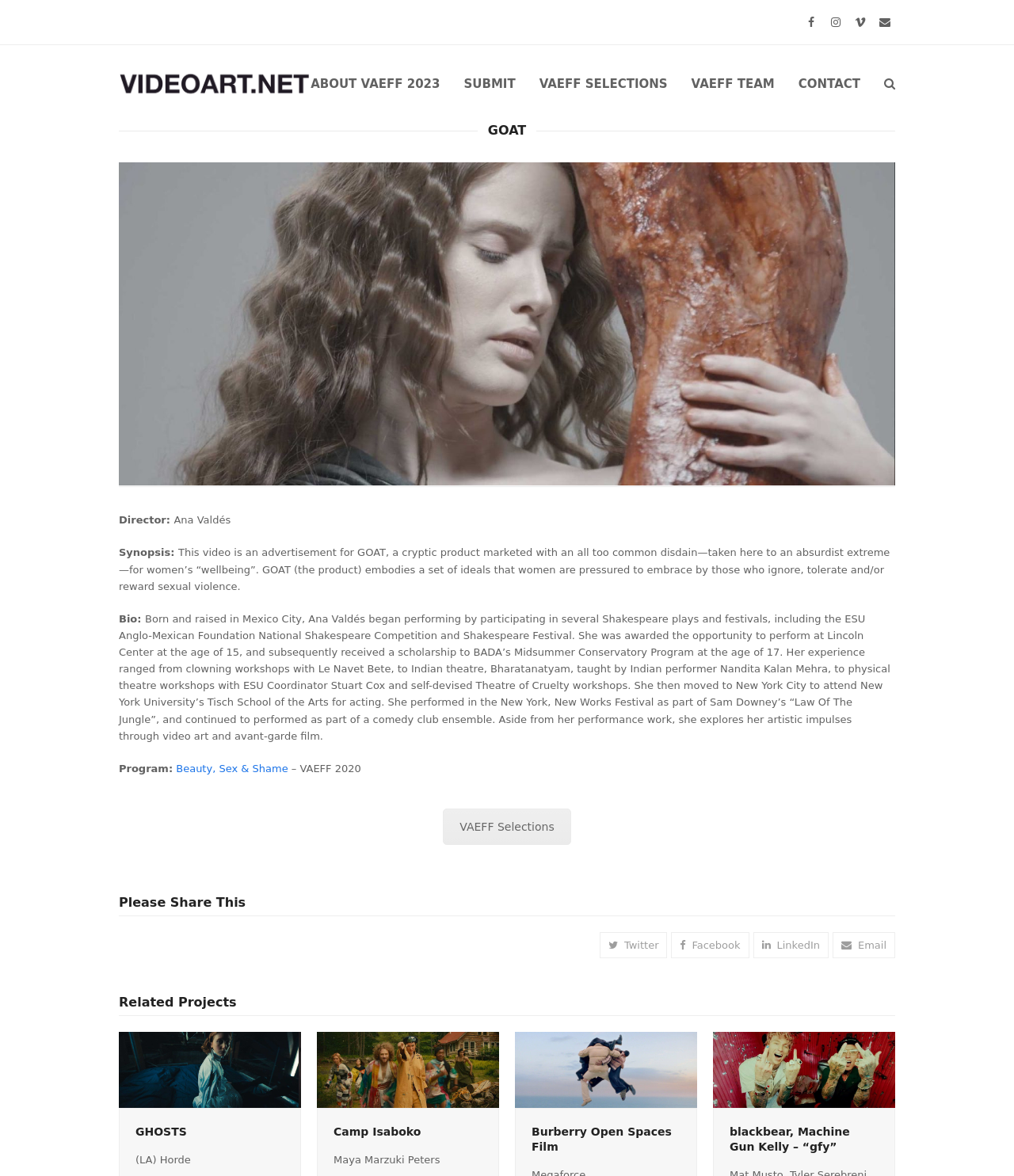Answer the question with a brief word or phrase:
What is the name of the school Ana Valdés attended?

New York University’s Tisch School of the Arts